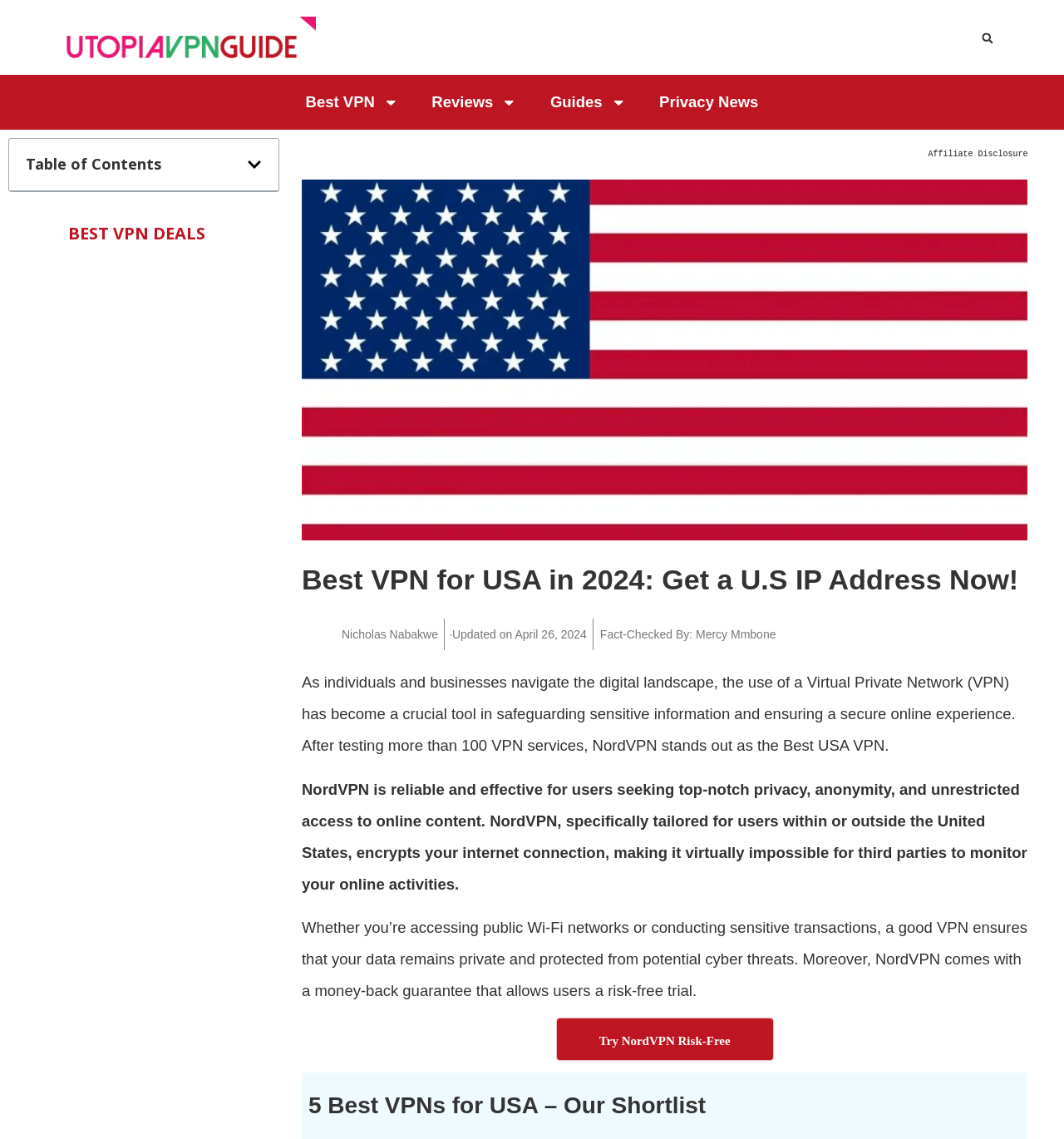Please specify the bounding box coordinates in the format (top-left x, top-left y, bottom-right x, bottom-right y), with all values as floating point numbers between 0 and 1. Identify the bounding box of the UI element described by: GET DEAL

[0.142, 0.801, 0.245, 0.829]